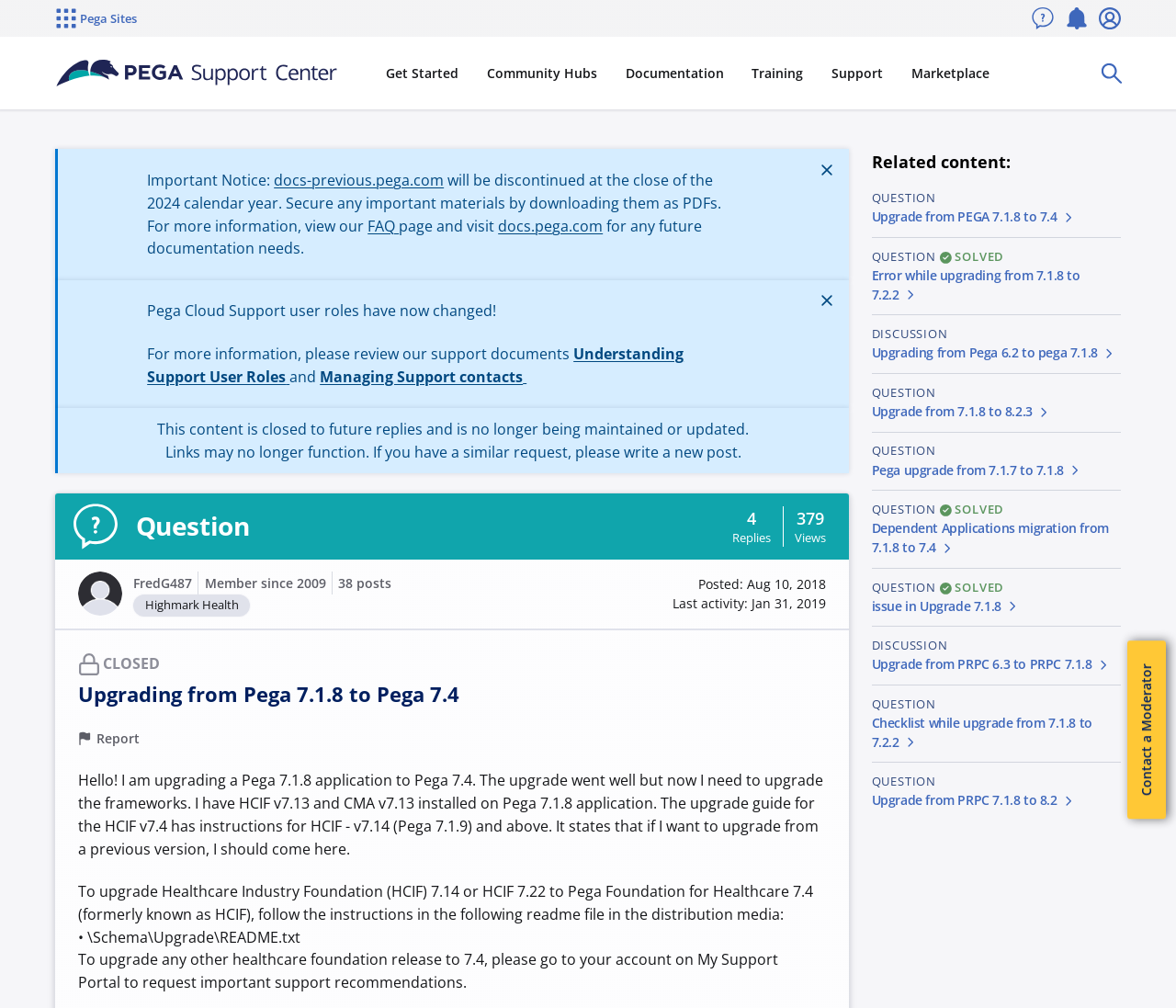Using the element description: "Upgrade from 7.1.8 to 8.2.3", determine the bounding box coordinates for the specified UI element. The coordinates should be four float numbers between 0 and 1, [left, top, right, bottom].

[0.741, 0.399, 0.894, 0.417]